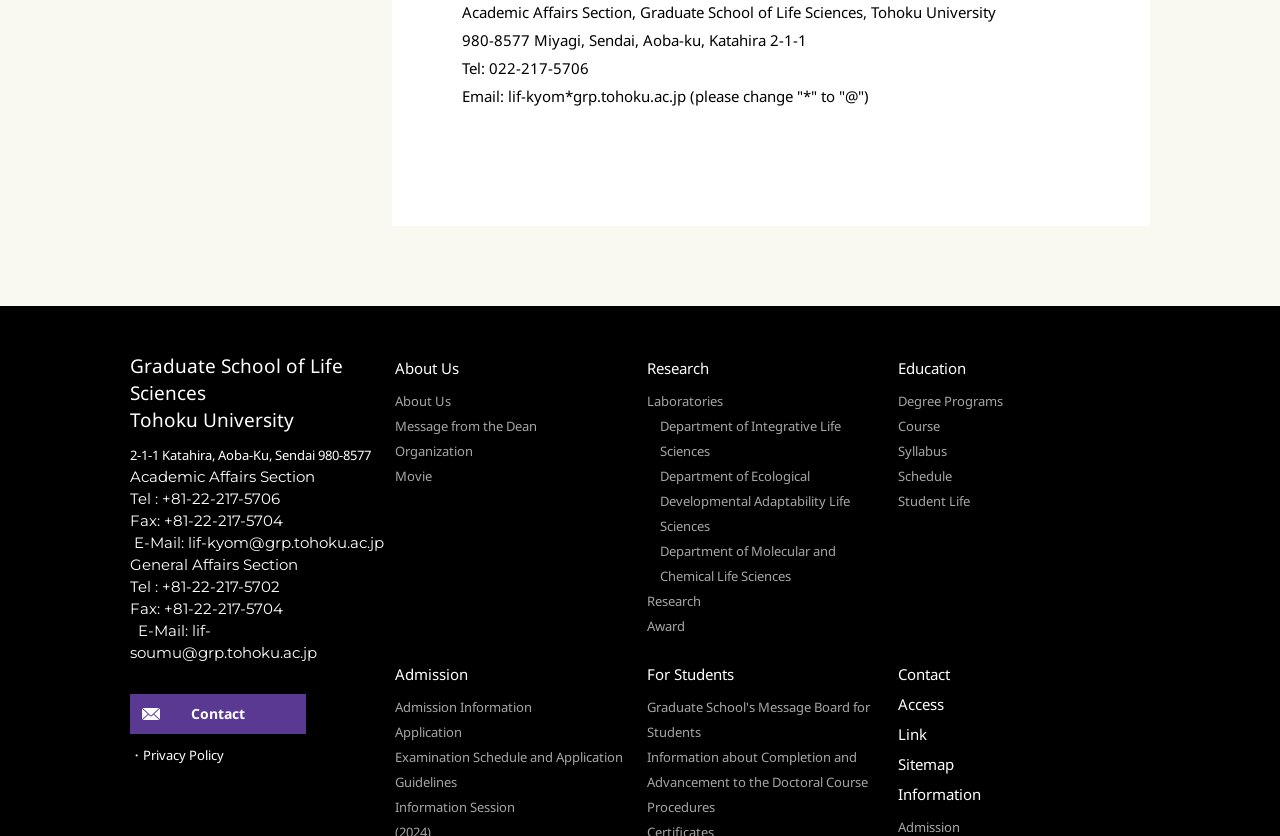Utilize the information from the image to answer the question in detail:
What is the purpose of the 'For Students' section?

The 'For Students' section appears to provide information and resources specifically for students, as evidenced by the links to the Graduate School's Message Board for Students and Information about Completion and Advancement to the Doctoral Course Procedures. This section is likely intended to support students in their academic pursuits.